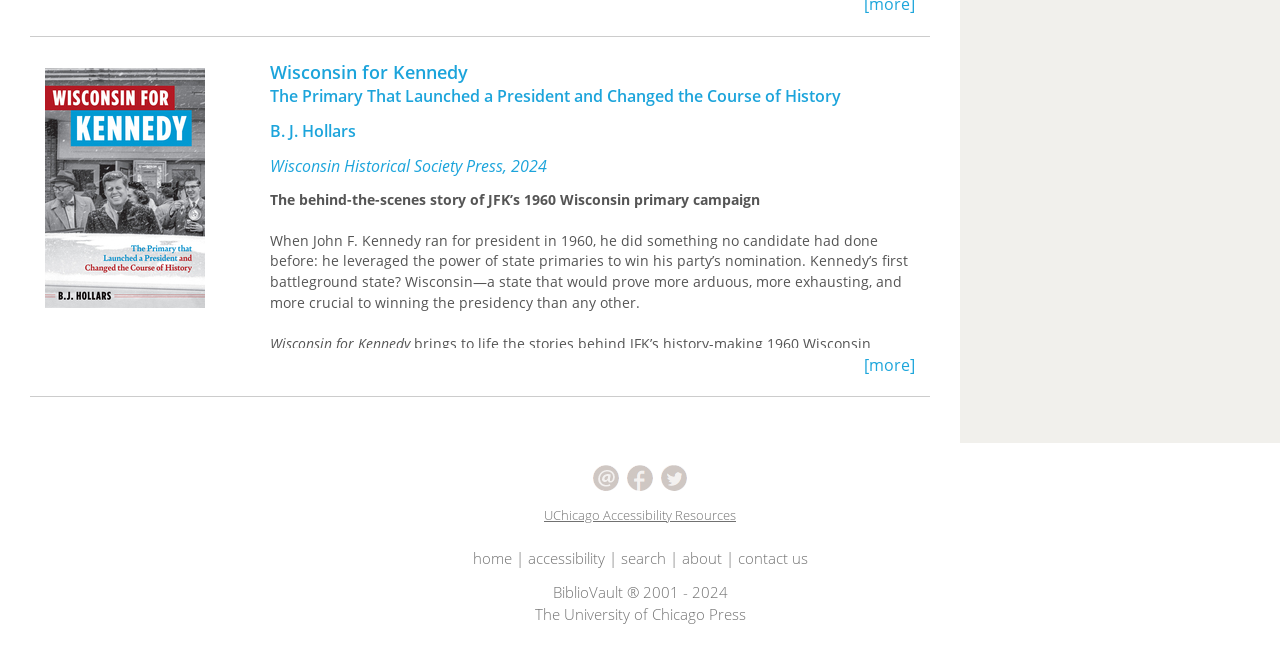With reference to the image, please provide a detailed answer to the following question: Who is the author of the book?

The author of the book is obtained from the StaticText element with the text 'Author B.J. Hollars chronicles JFK’s nail-biting Wisconsin win...' which mentions the author's name.